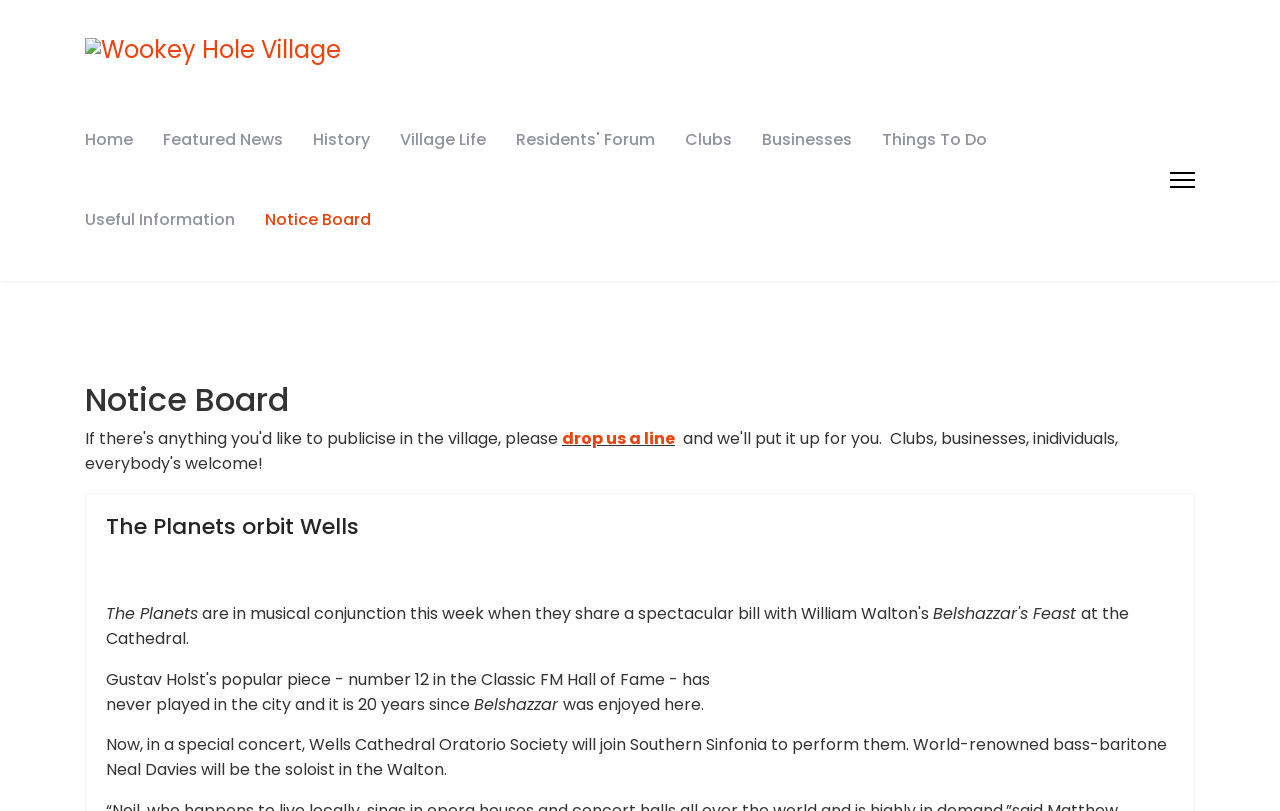Give the bounding box coordinates for the element described by: "Residents' Forum".

[0.391, 0.123, 0.523, 0.222]